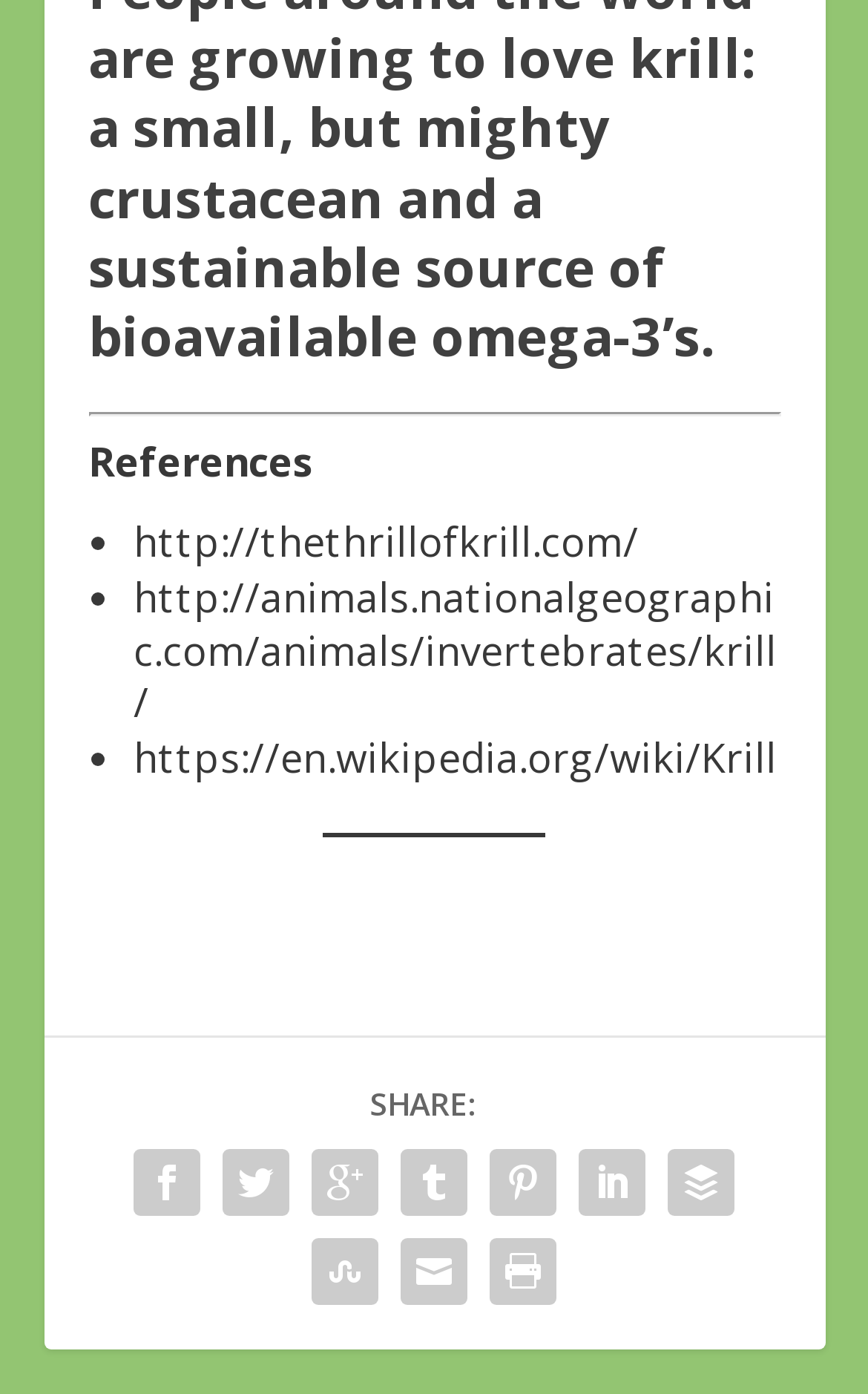How many share options are available?
Based on the image content, provide your answer in one word or a short phrase.

7